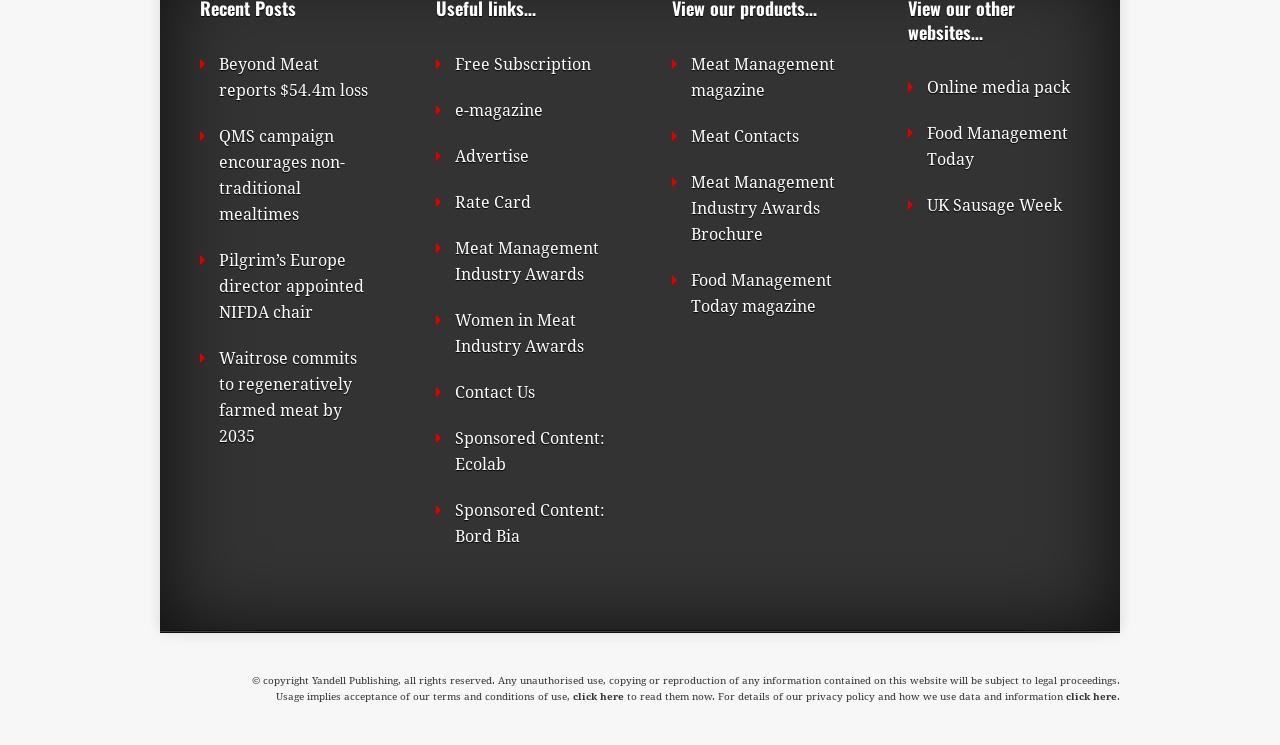Identify the bounding box of the UI component described as: "click here".

[0.448, 0.927, 0.488, 0.942]